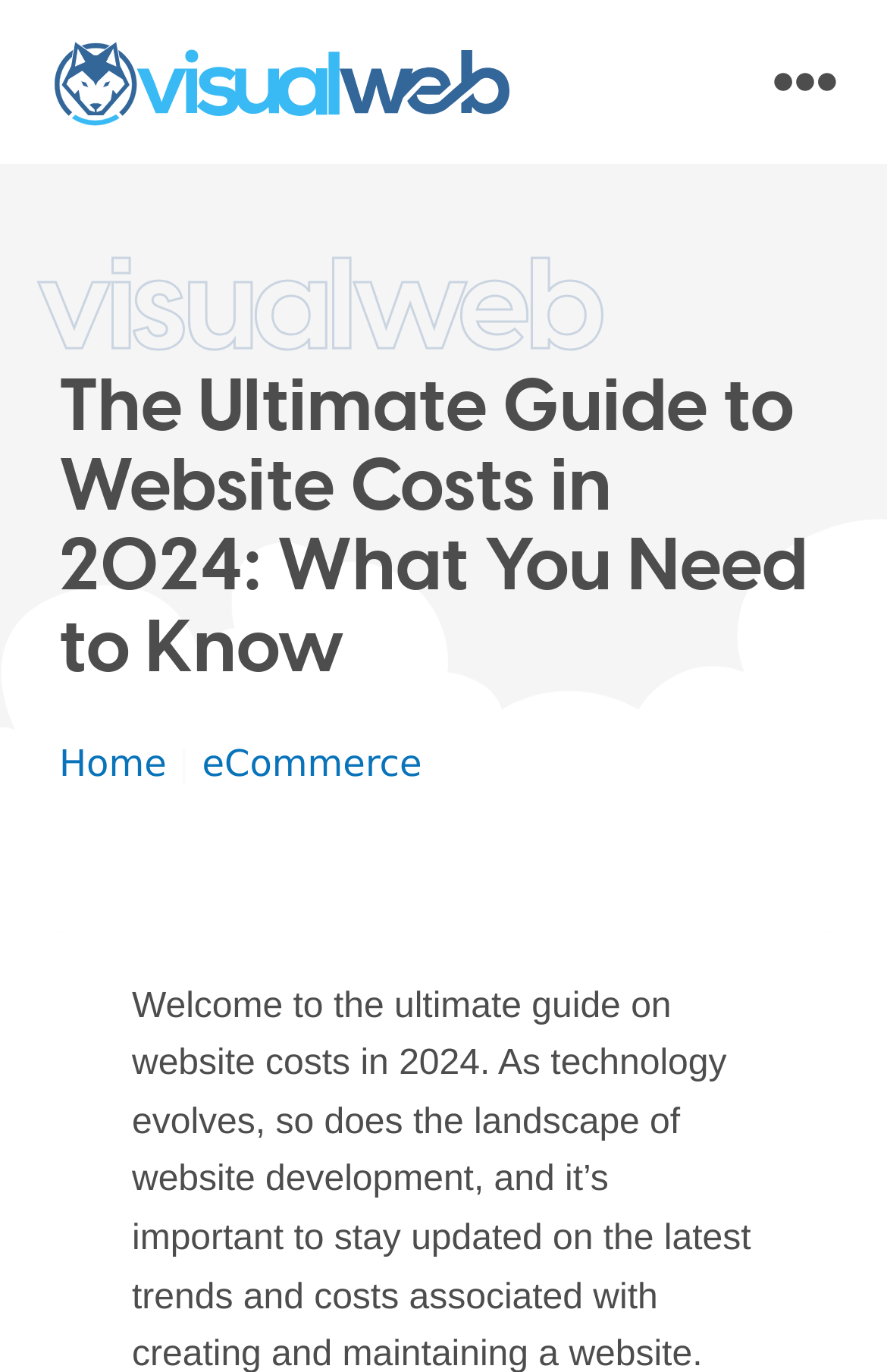Please extract the title of the webpage.

The Ultimate Guide to Website Costs in 2024: What You Need to Know